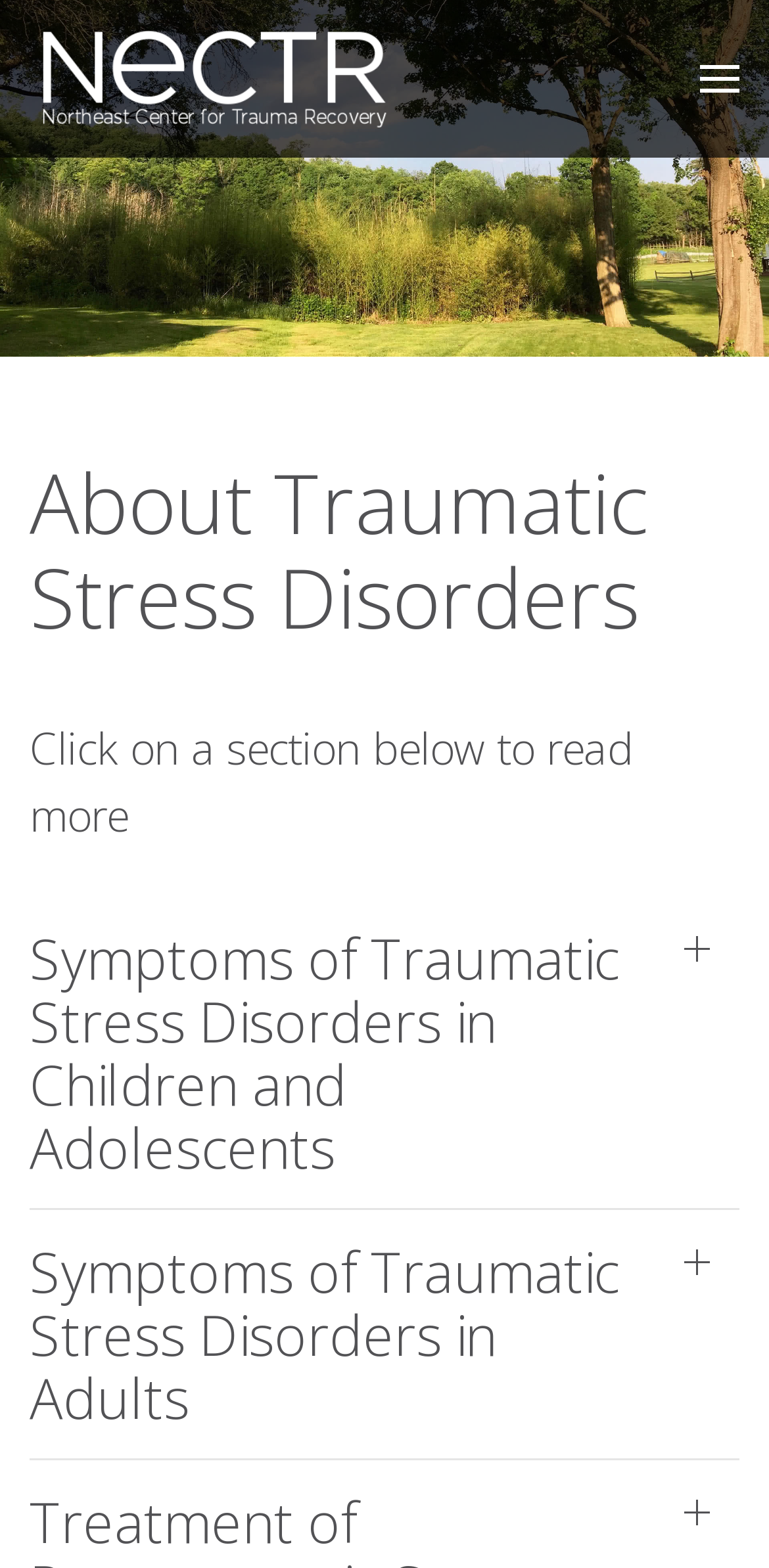What is the purpose of the sections on the webpage?
Please craft a detailed and exhaustive response to the question.

The webpage has a heading that says 'Click on a section below to read more', implying that the purpose of the sections is to provide more information on the topic when clicked.